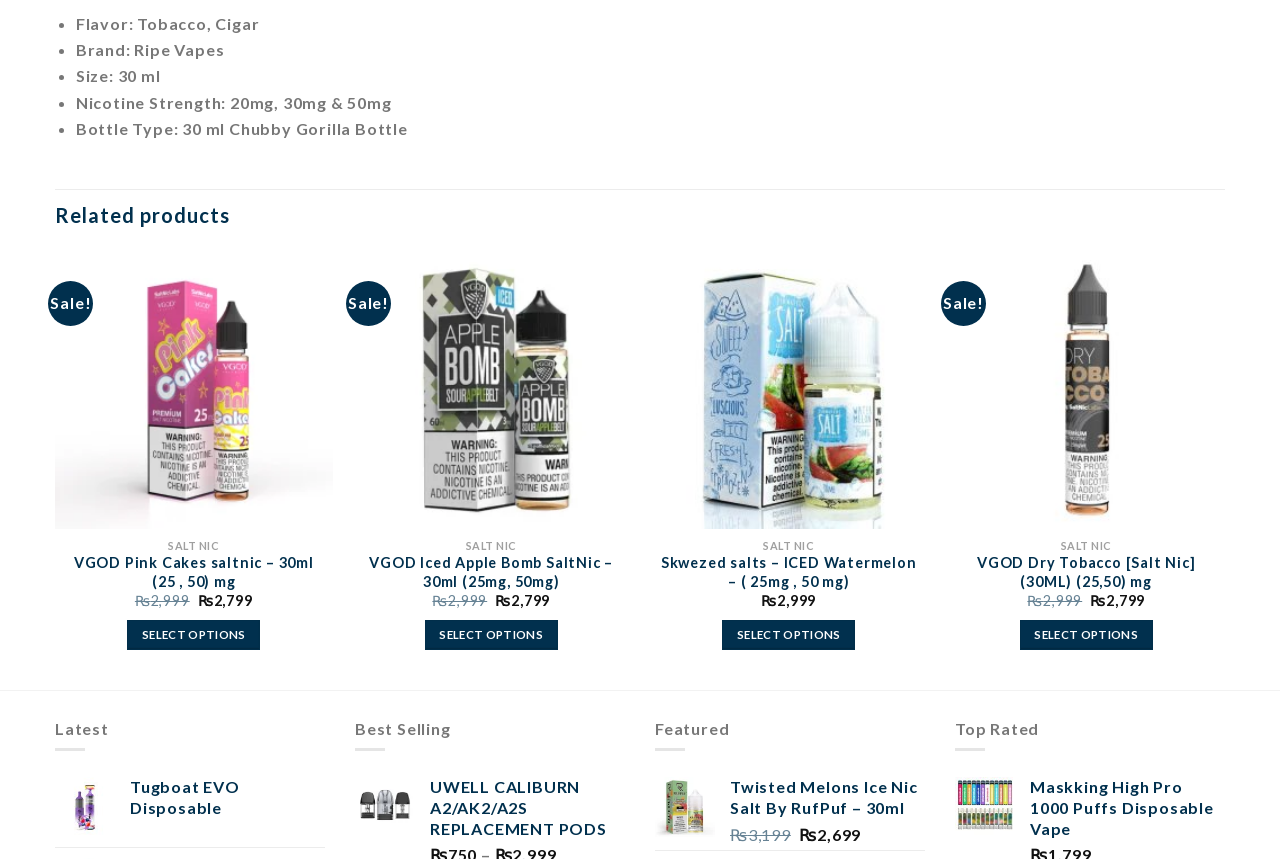What is the price of the product 'Skwezed salts - ICED Watermelon - ( 25mg, 50 mg)'?
Answer the question with a single word or phrase by looking at the picture.

₨2,999